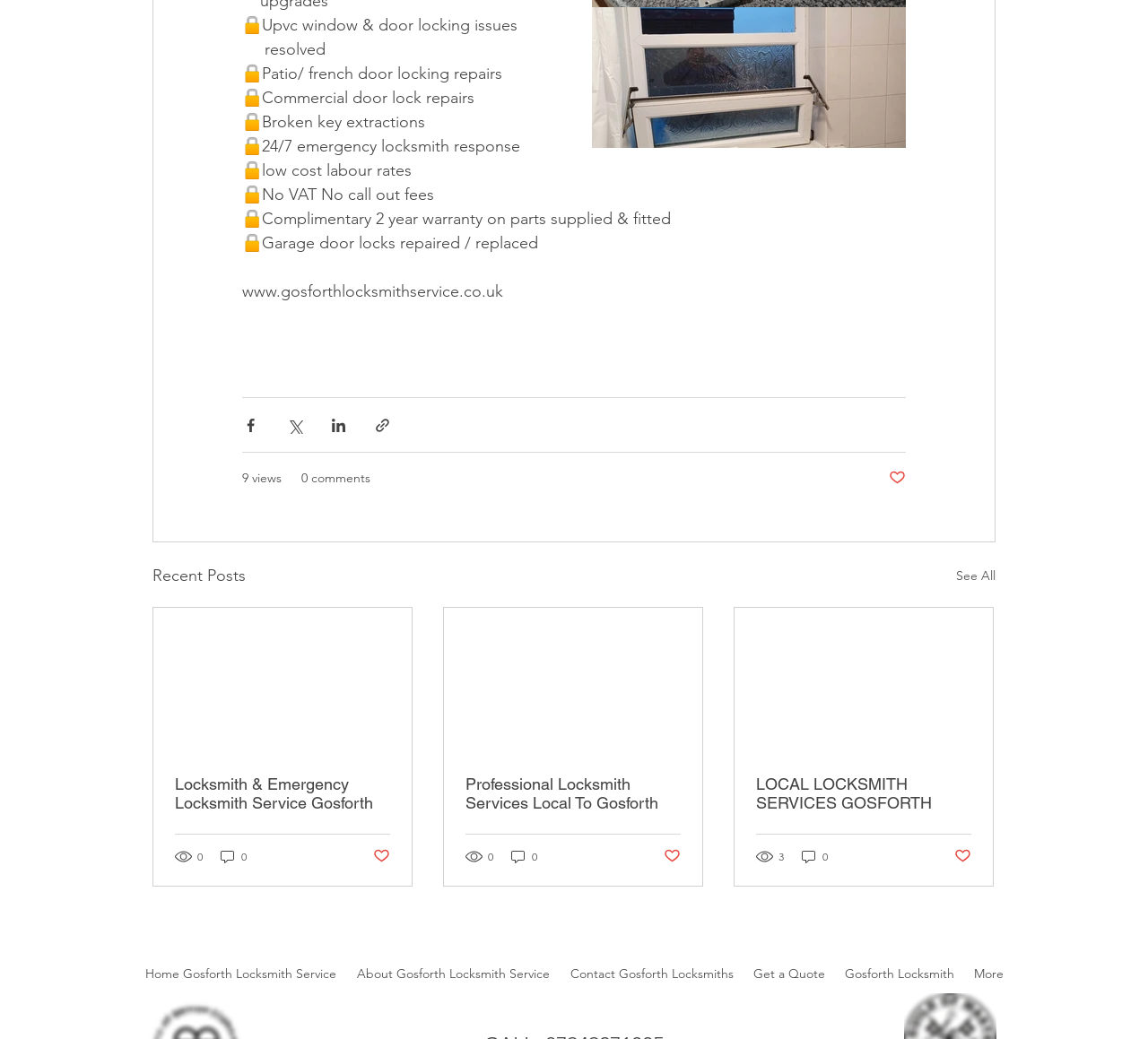How many views does the third post have?
Answer the question with a single word or phrase by looking at the picture.

3 views